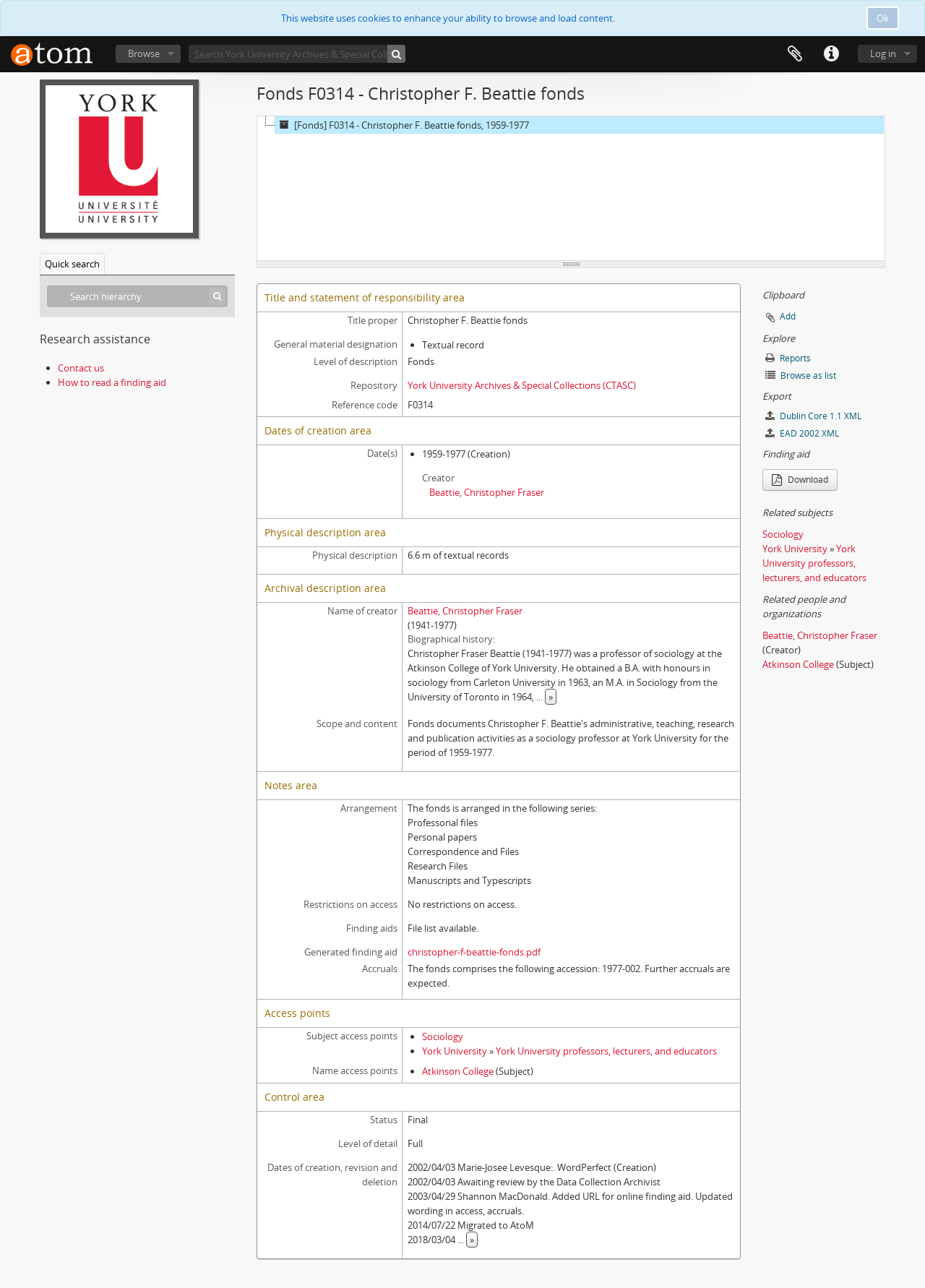Please determine the bounding box coordinates of the element's region to click in order to carry out the following instruction: "Go to York University Archives & Special Collections". The coordinates should be four float numbers between 0 and 1, i.e., [left, top, right, bottom].

[0.043, 0.118, 0.215, 0.128]